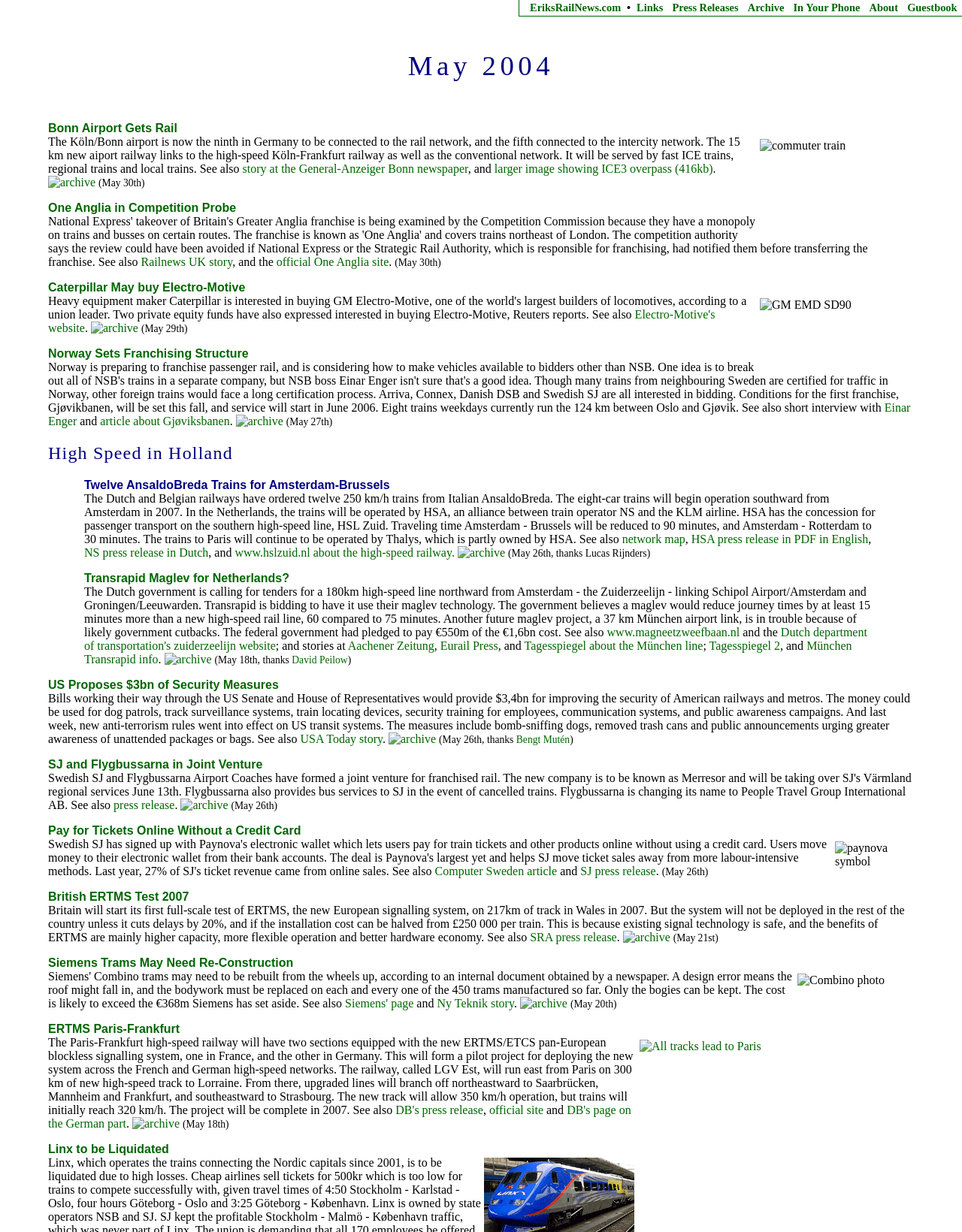Please identify the bounding box coordinates of the element that needs to be clicked to execute the following command: "Go to 'About' page". Provide the bounding box using four float numbers between 0 and 1, formatted as [left, top, right, bottom].

[0.9, 0.0, 0.937, 0.012]